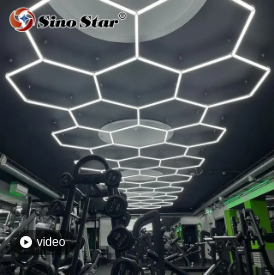Provide a brief response to the question below using one word or phrase:
What is the purpose of the gym equipment?

Workout